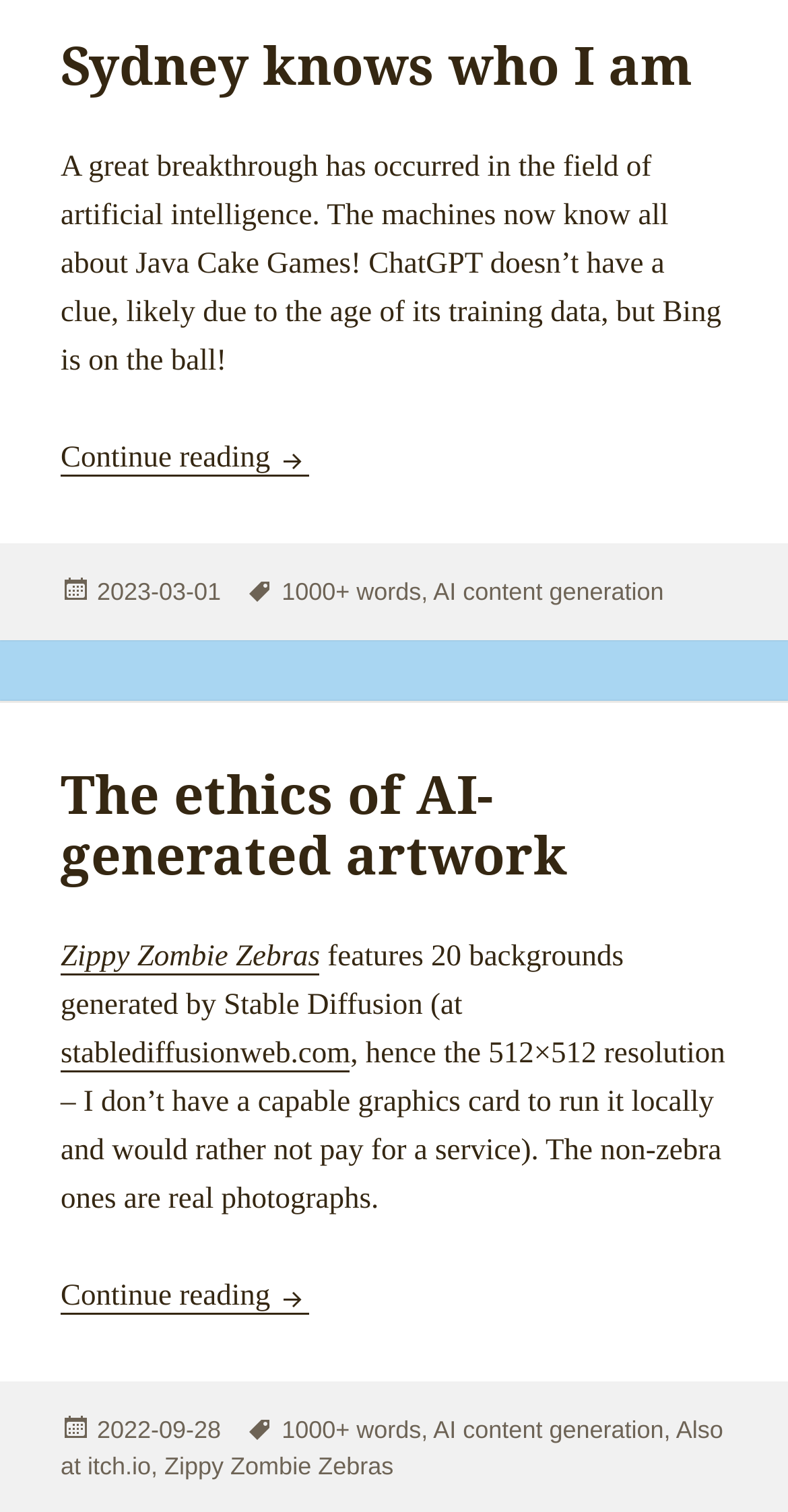Give a one-word or one-phrase response to the question:
What is the tag of the first article?

1000+ words, AI content generation